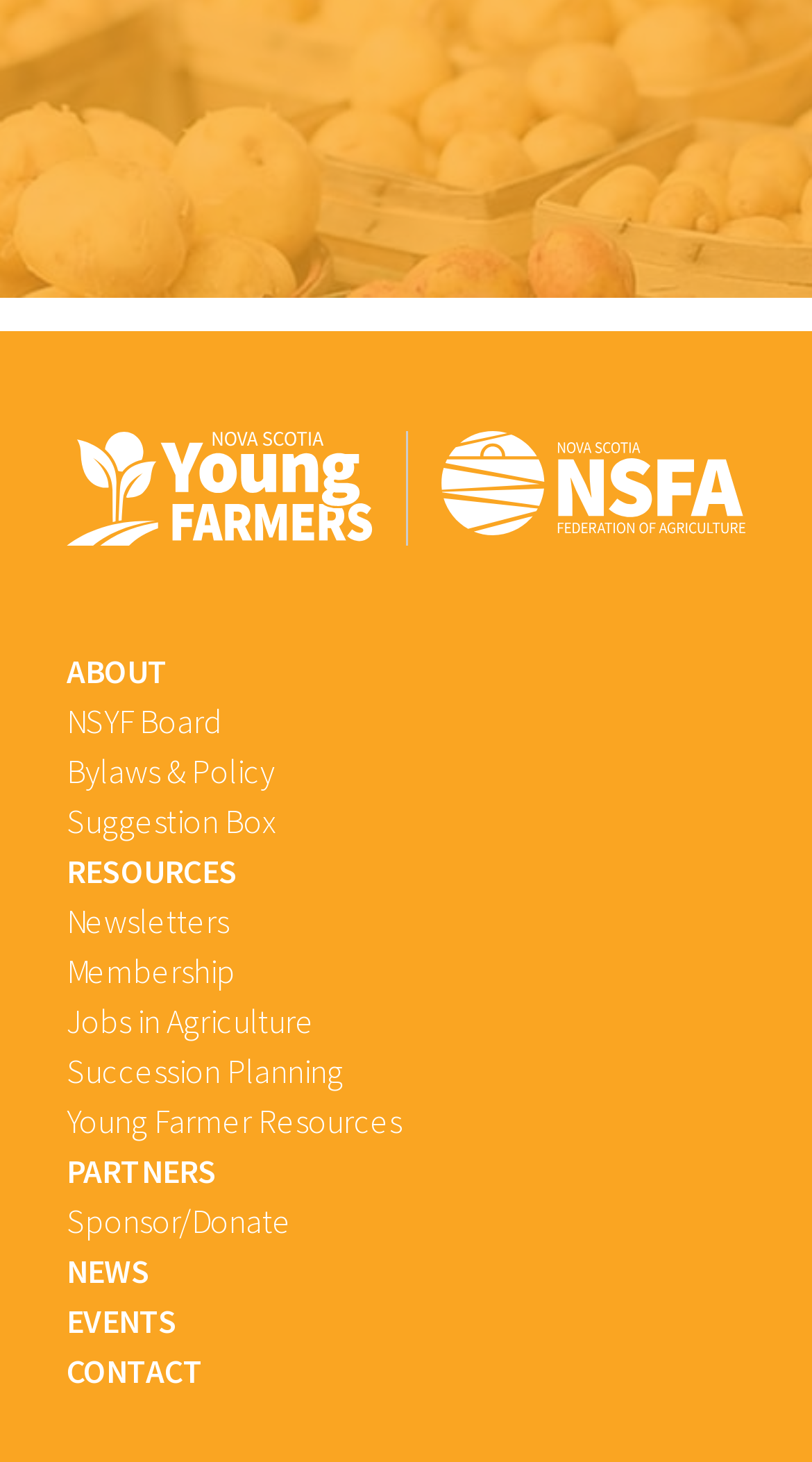How many links are there under 'RESOURCES'?
Answer the question with a single word or phrase derived from the image.

5